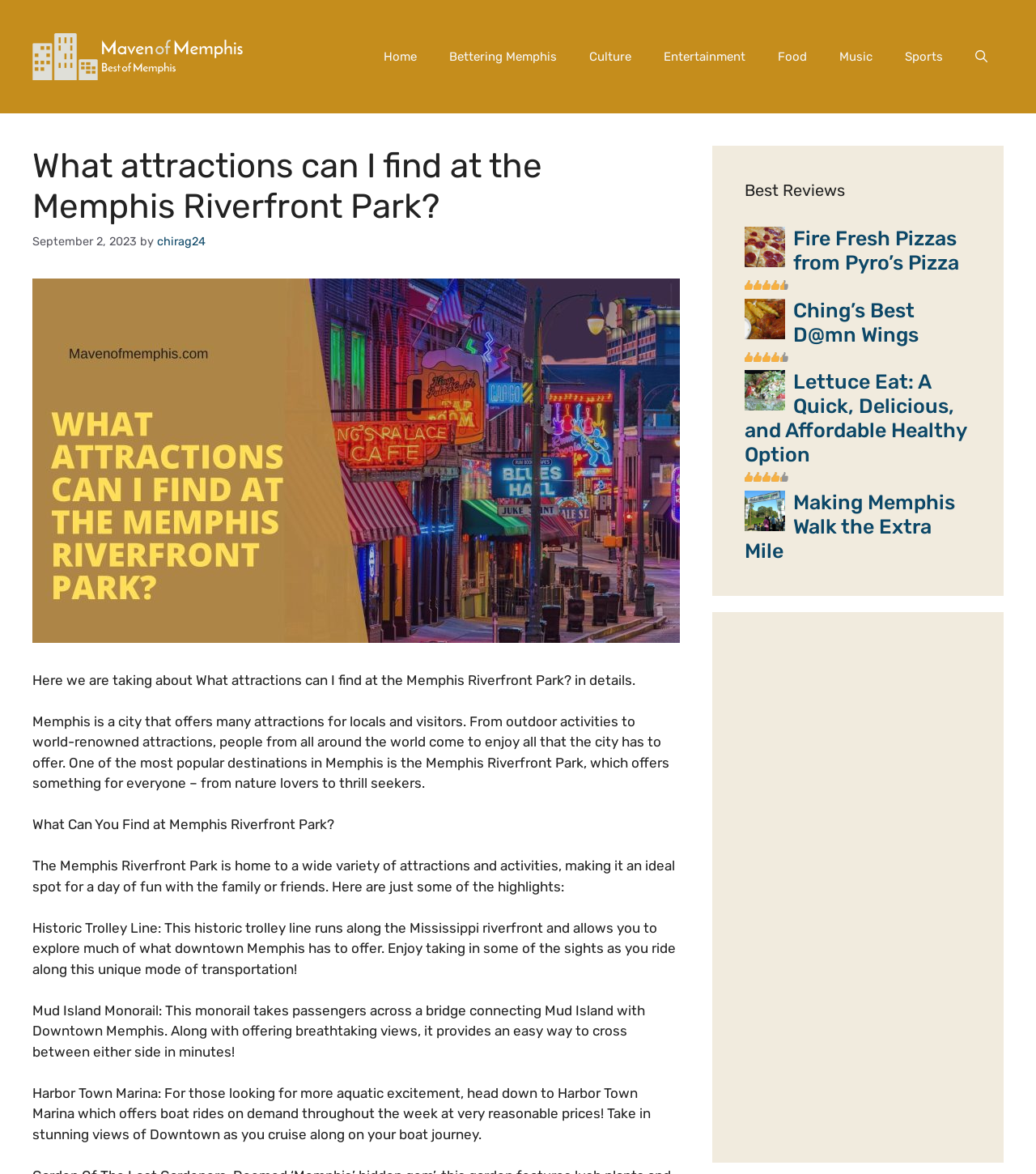What type of transportation is the Historic Trolley Line?
Give a one-word or short-phrase answer derived from the screenshot.

Trolley